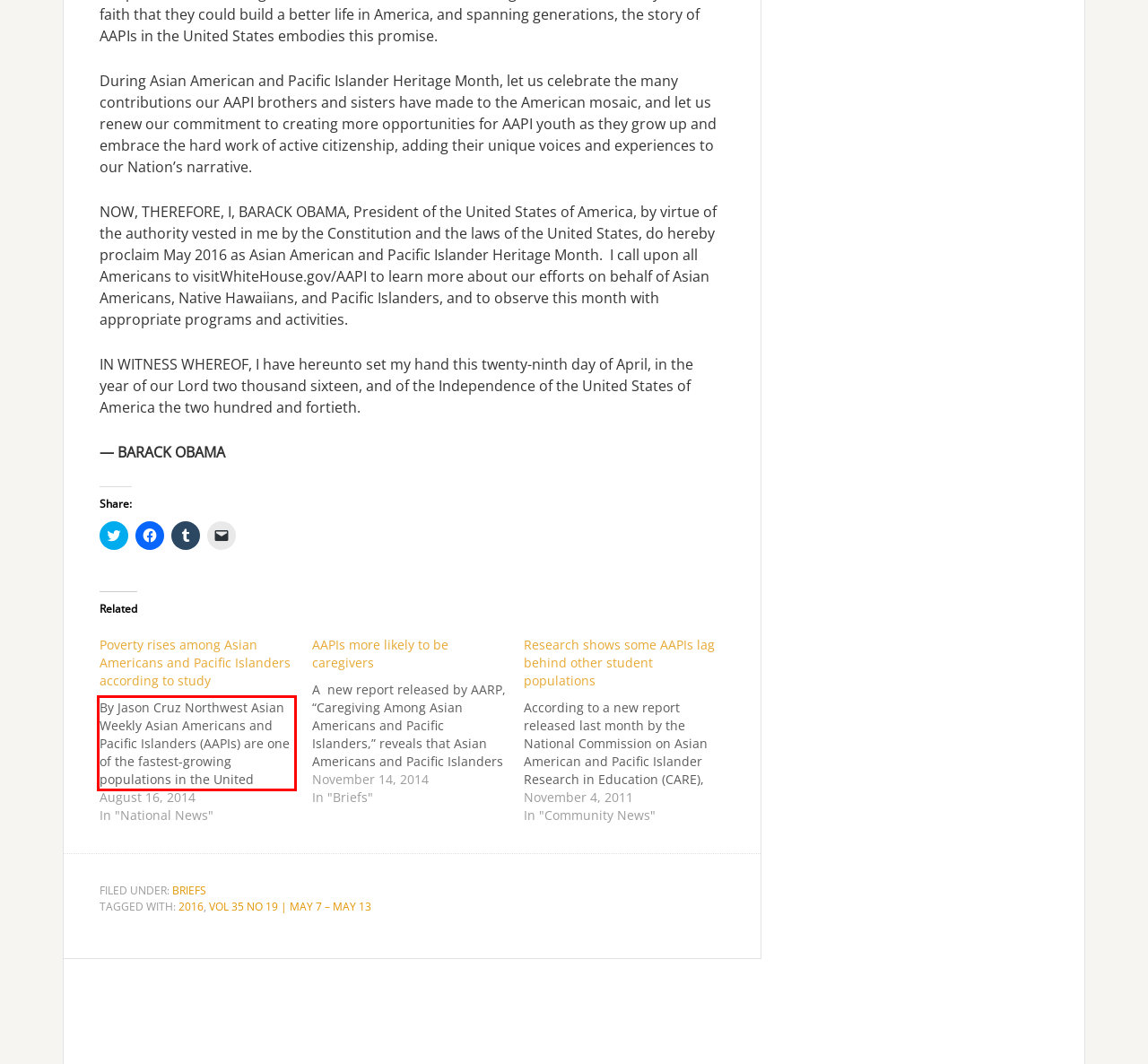Observe the screenshot of the webpage that includes a red rectangle bounding box. Conduct OCR on the content inside this red bounding box and generate the text.

By Jason Cruz Northwest Asian Weekly Asian Americans and Pacific Islanders (AAPIs) are one of the fastest-growing populations in the United States. However, the numbers for AAPIs in poverty have grown by 37 percent, while Pacific Islanders in poverty have increased by 60 percent. Taking a look inside the numbers…